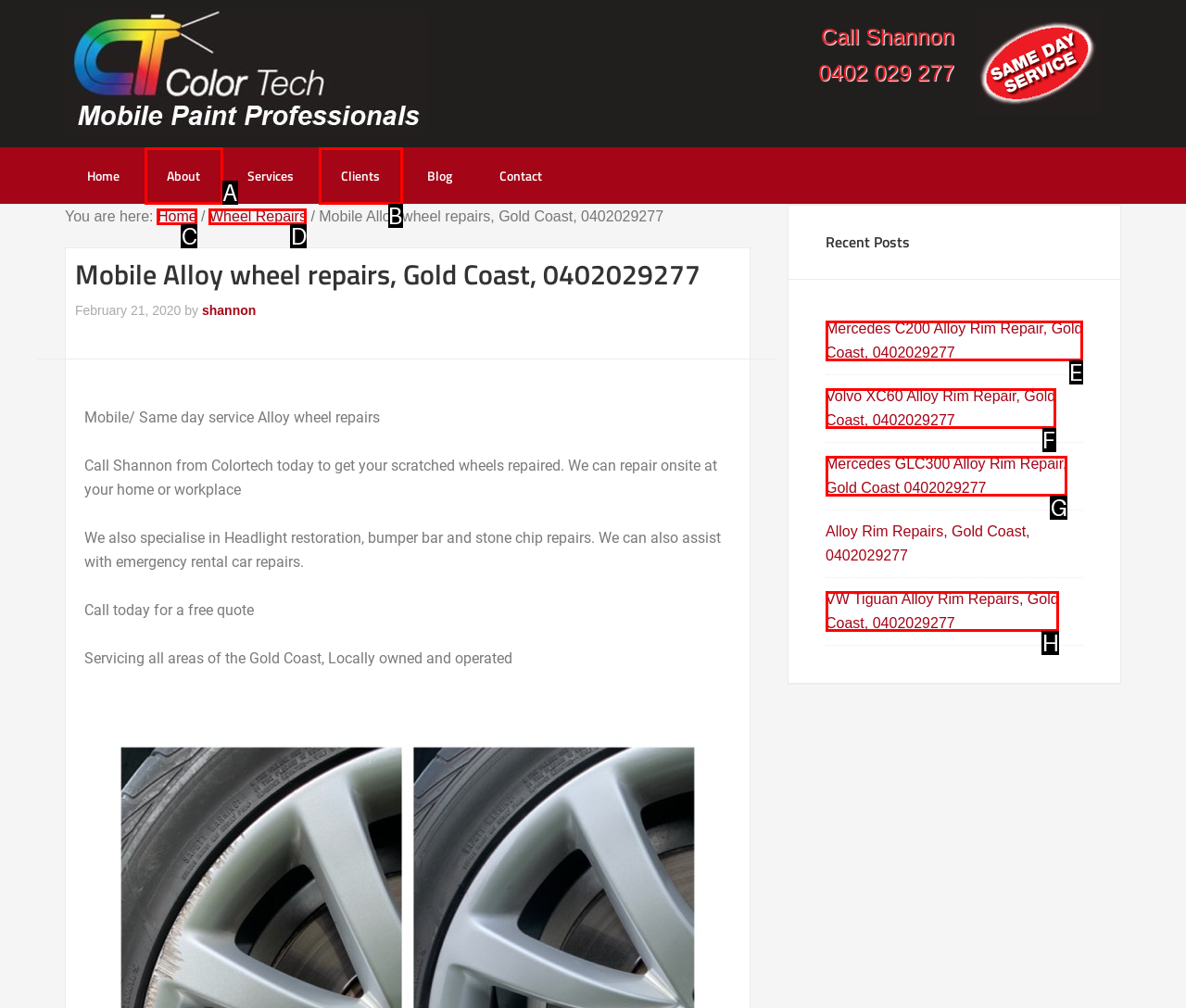Given the description: Wheel Repairs, identify the matching option. Answer with the corresponding letter.

D